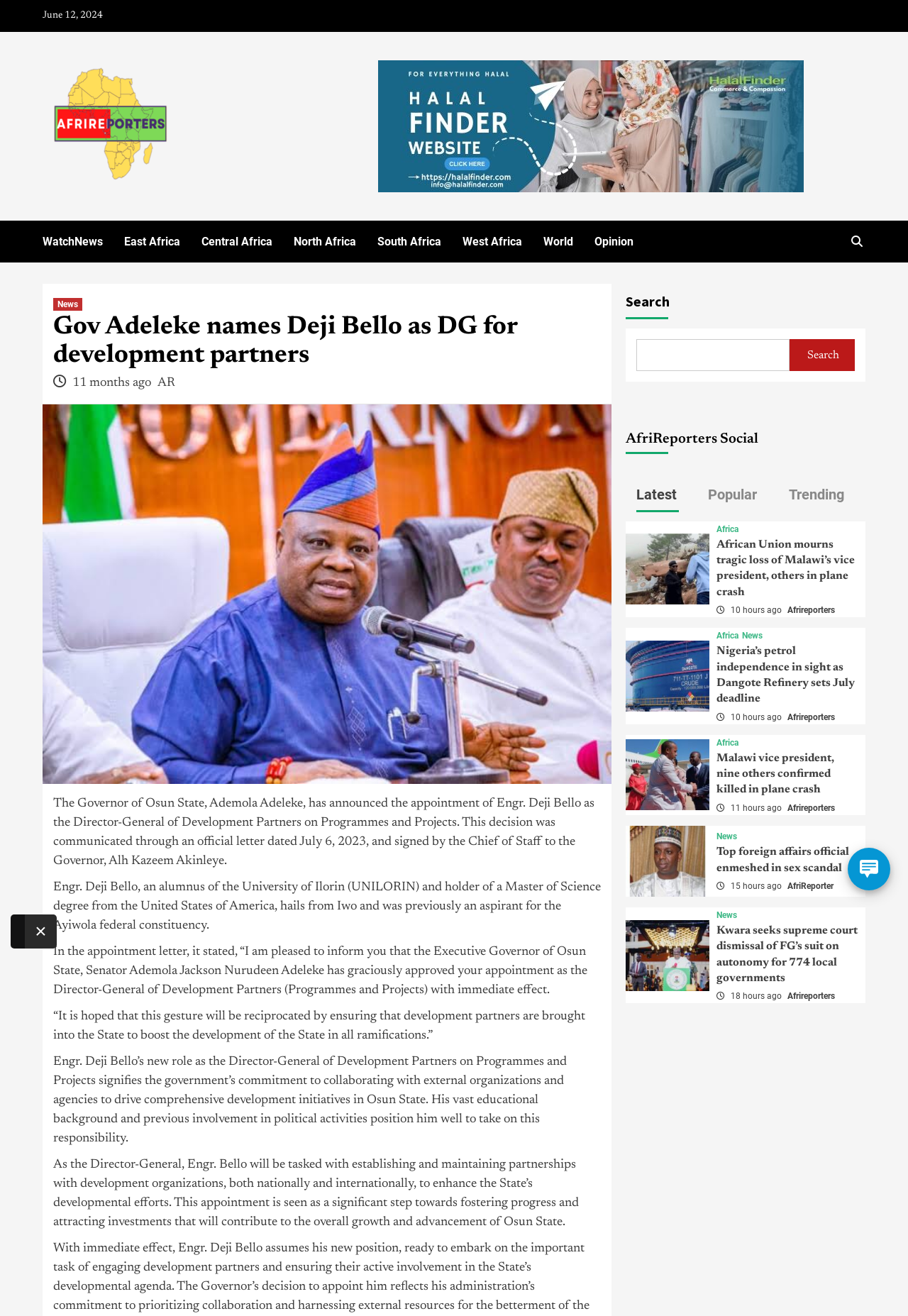How many tabs are there in the tablist?
Refer to the image and provide a detailed answer to the question.

The tablist element with bounding box coordinates [0.689, 0.363, 0.953, 0.396] contains 3 tabs, which are 'Latest', 'Popular', and 'Trending'. These tabs can be found by counting the tab elements with bounding box coordinates [0.701, 0.365, 0.745, 0.389] and similar.